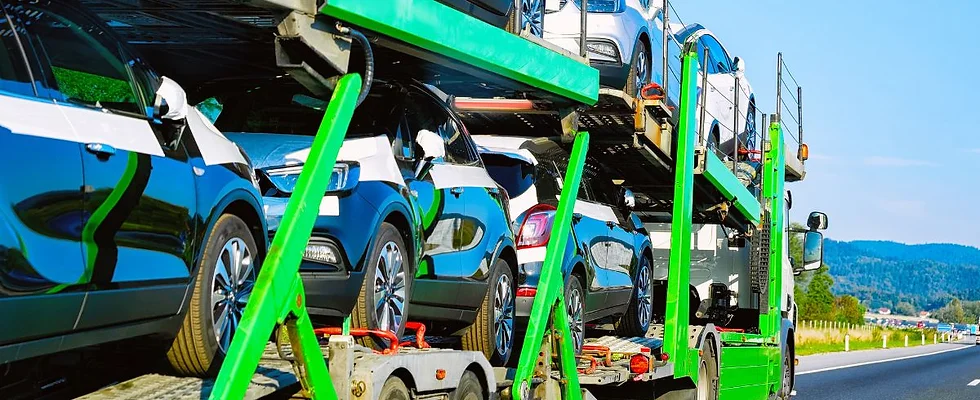Can you give a comprehensive explanation to the question given the content of the image?
What is the background scenery in the image?

The caption describes the background of the image as a clear blue sky and distant hills, providing a scenic backdrop that highlights the transportation journey.